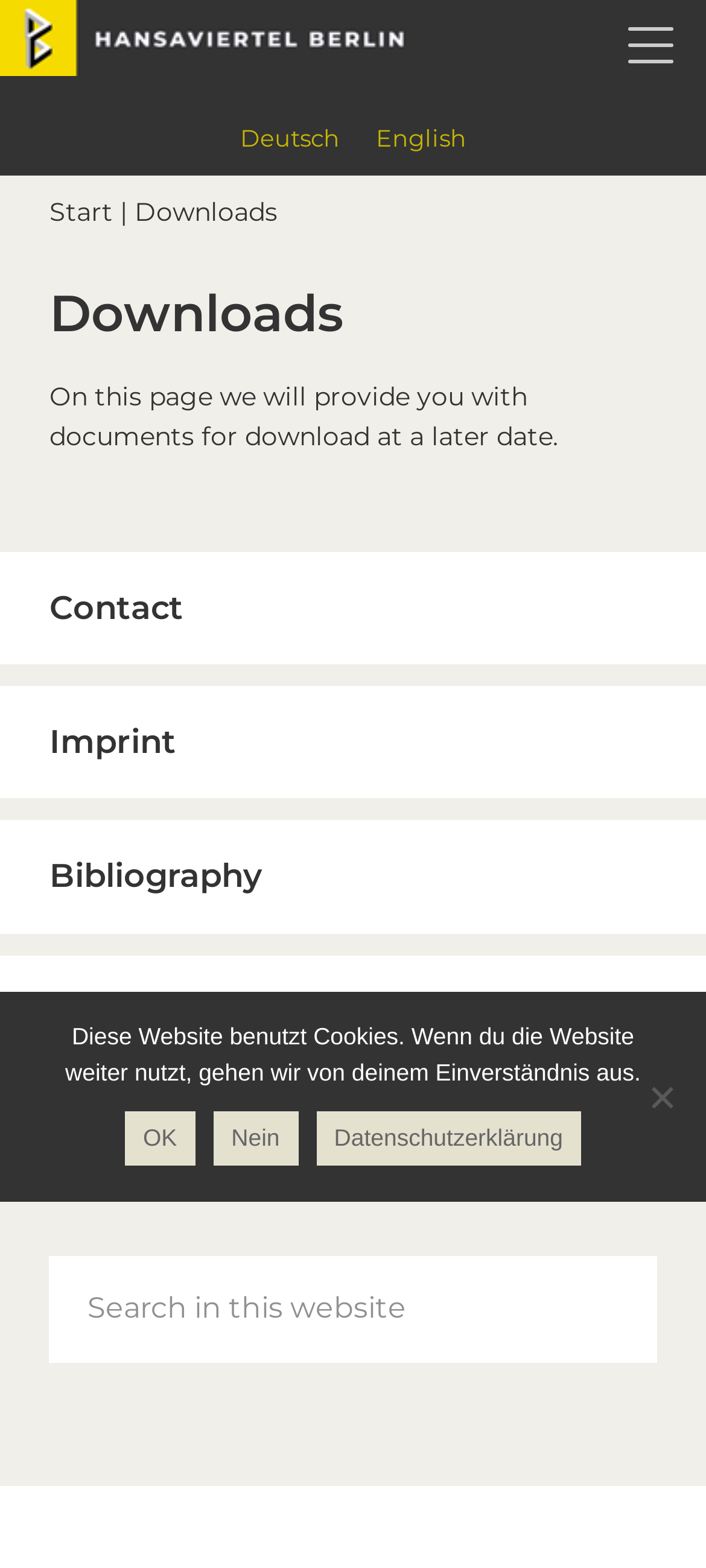Can you find the bounding box coordinates for the UI element given this description: "Hansaviertel Berlin"? Provide the coordinates as four float numbers between 0 and 1: [left, top, right, bottom].

[0.0, 0.0, 0.682, 0.048]